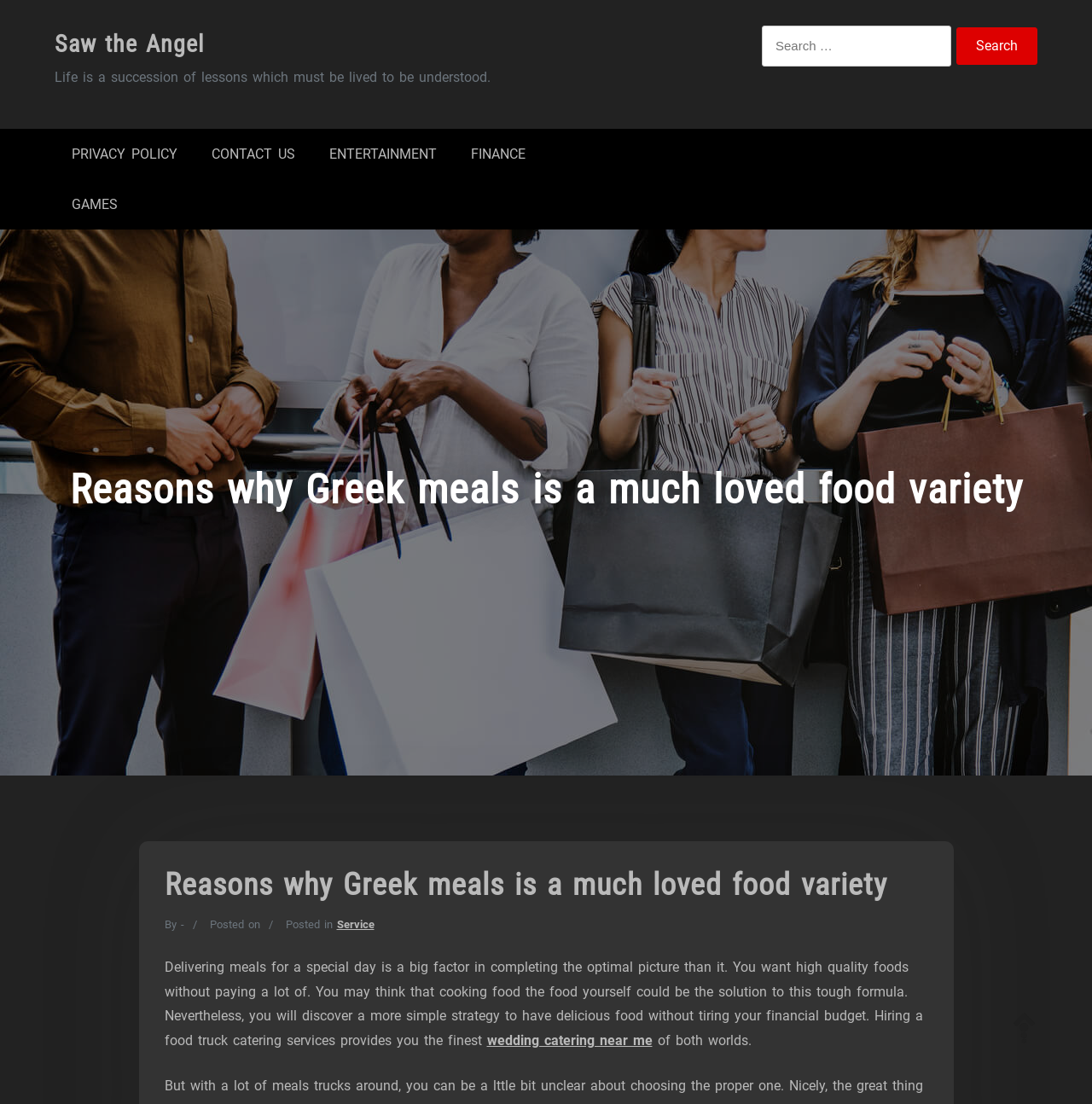Show the bounding box coordinates of the region that should be clicked to follow the instruction: "Read PRIVACY POLICY."

[0.05, 0.117, 0.178, 0.162]